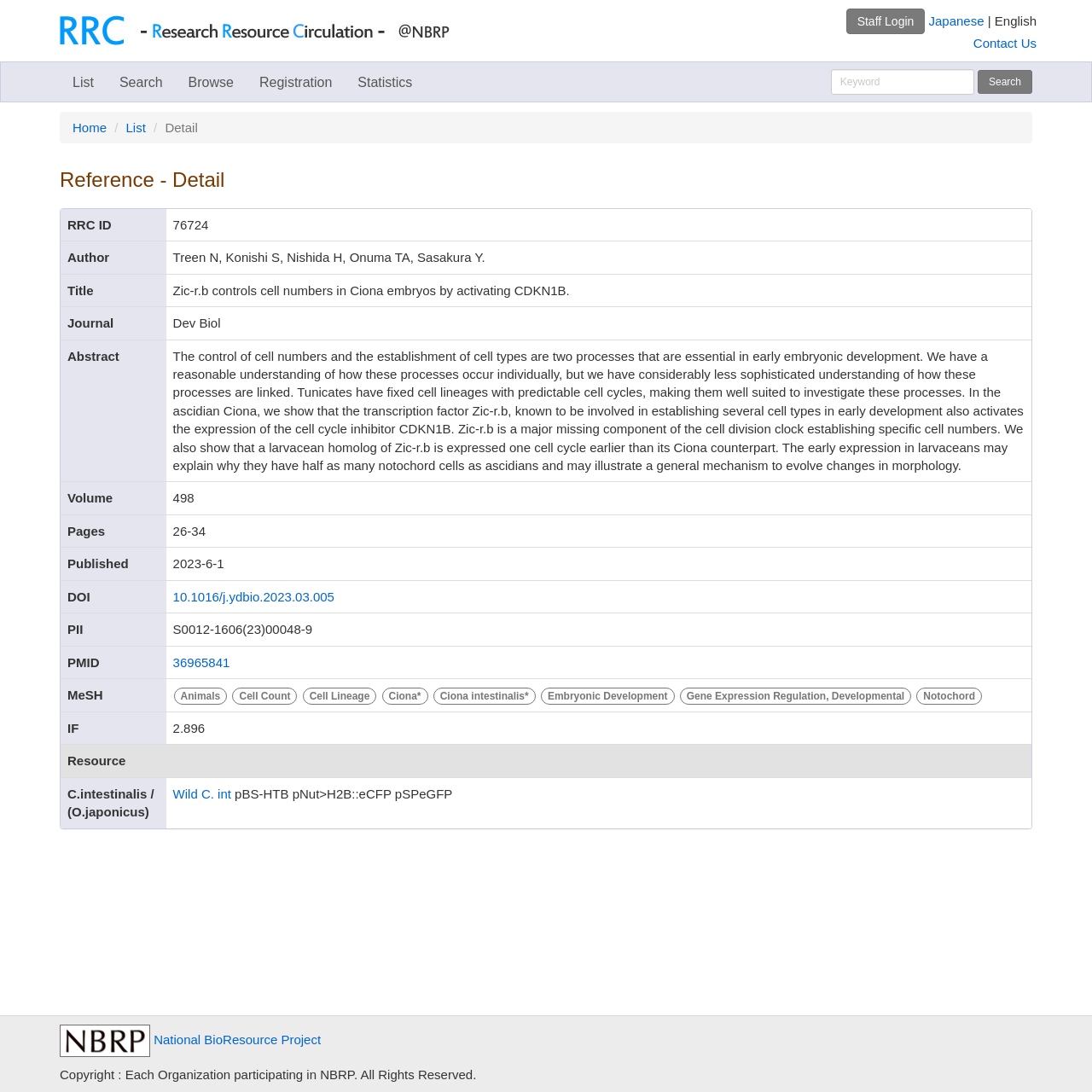Identify the bounding box coordinates of the area that should be clicked in order to complete the given instruction: "Search for a keyword". The bounding box coordinates should be four float numbers between 0 and 1, i.e., [left, top, right, bottom].

[0.761, 0.063, 0.892, 0.087]